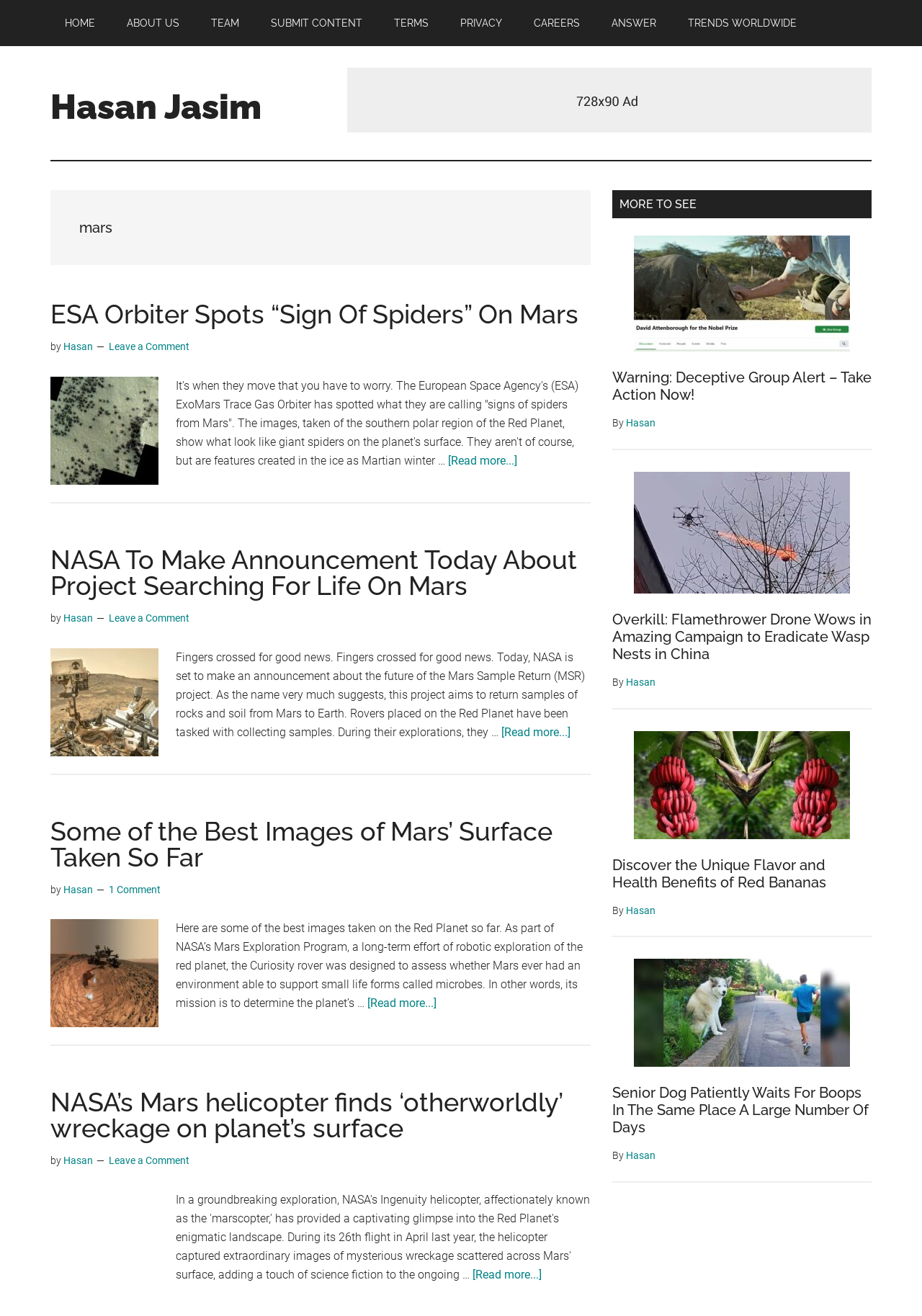What is the purpose of the 'Skip to main content' link?
Using the visual information, respond with a single word or phrase.

To skip to main content